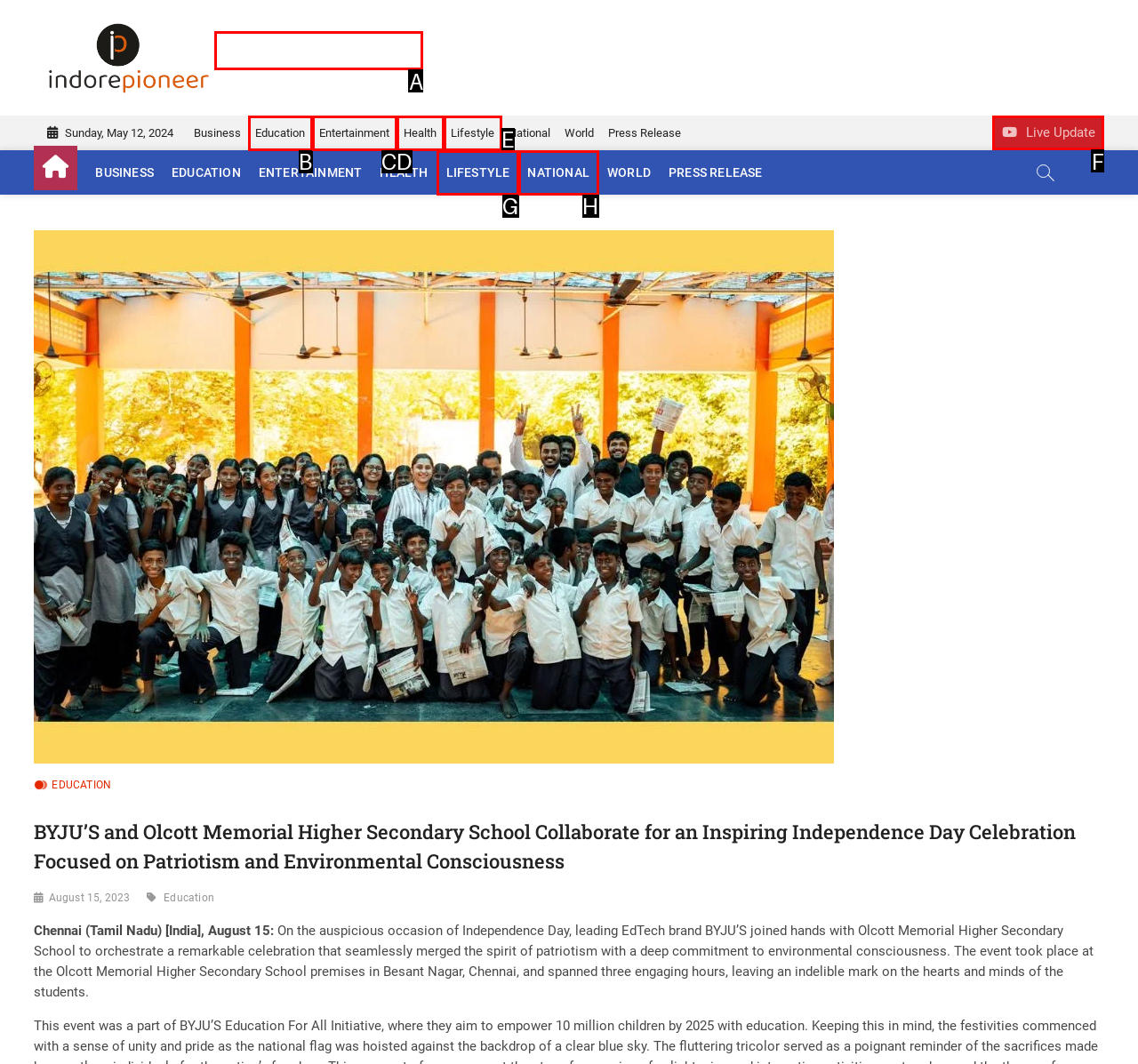Find the HTML element to click in order to complete this task: Click on the 'Live Update' link
Answer with the letter of the correct option.

F